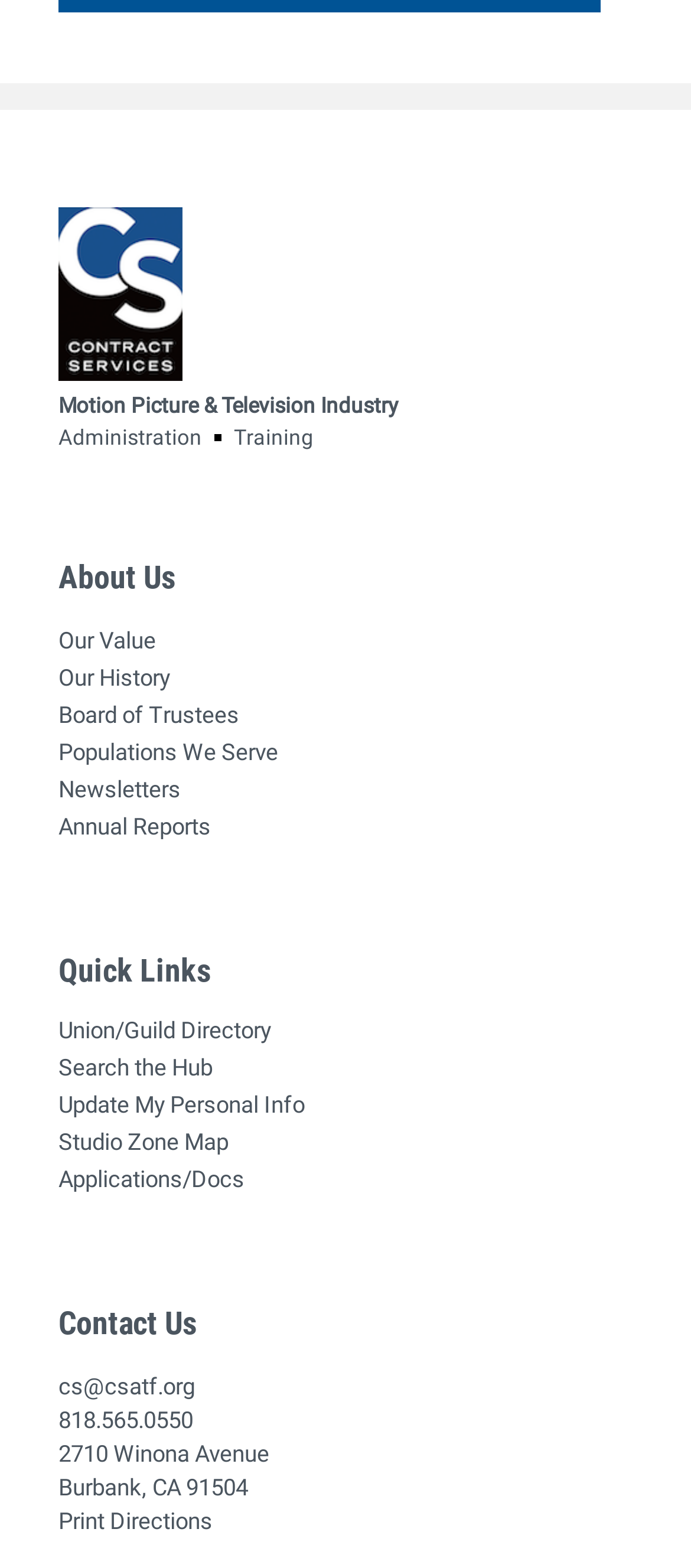What is the phone number mentioned on the webpage?
Provide a thorough and detailed answer to the question.

The phone number mentioned on the webpage is '818.565.0550' which can be found in the static text under the heading 'Contact Us'.